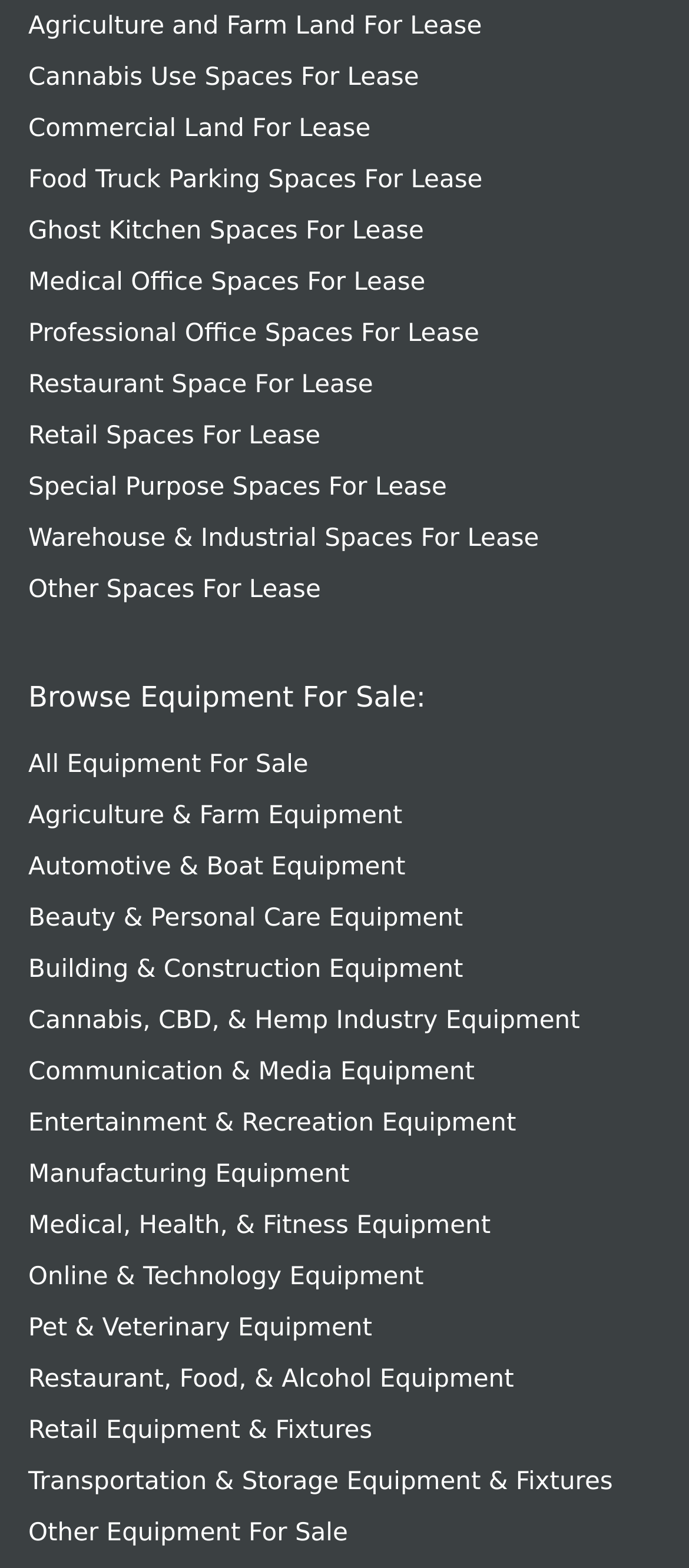How many categories of equipment are available for sale?
Utilize the information in the image to give a detailed answer to the question.

By counting the number of links under the 'Browse Equipment For Sale' heading, I can see that there are 18 categories of equipment available for sale, ranging from agriculture and farm equipment to transportation and storage equipment and fixtures.